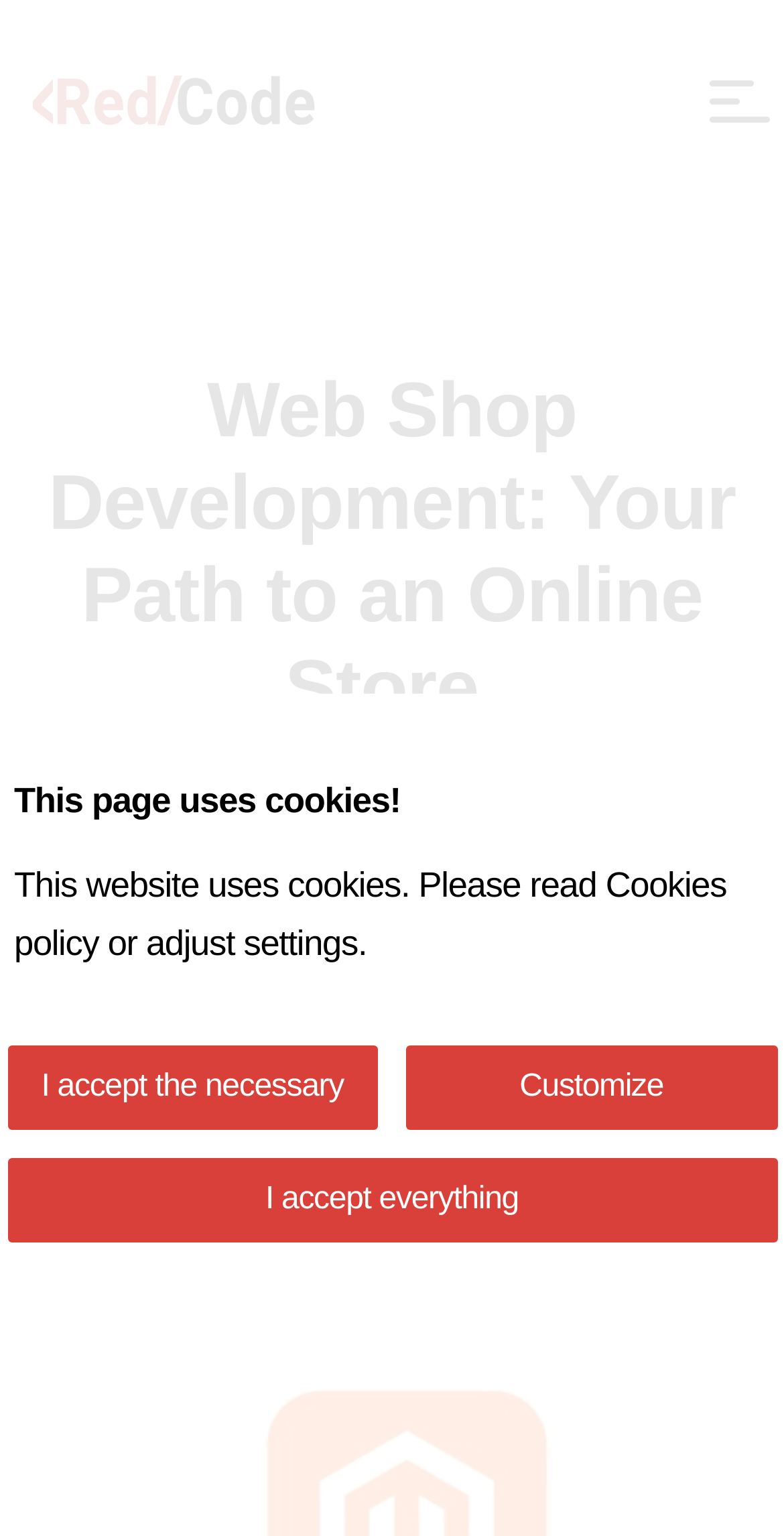Determine the bounding box coordinates of the section I need to click to execute the following instruction: "Click the RedCode Logo". Provide the coordinates as four float numbers between 0 and 1, i.e., [left, top, right, bottom].

[0.027, 0.046, 0.412, 0.085]